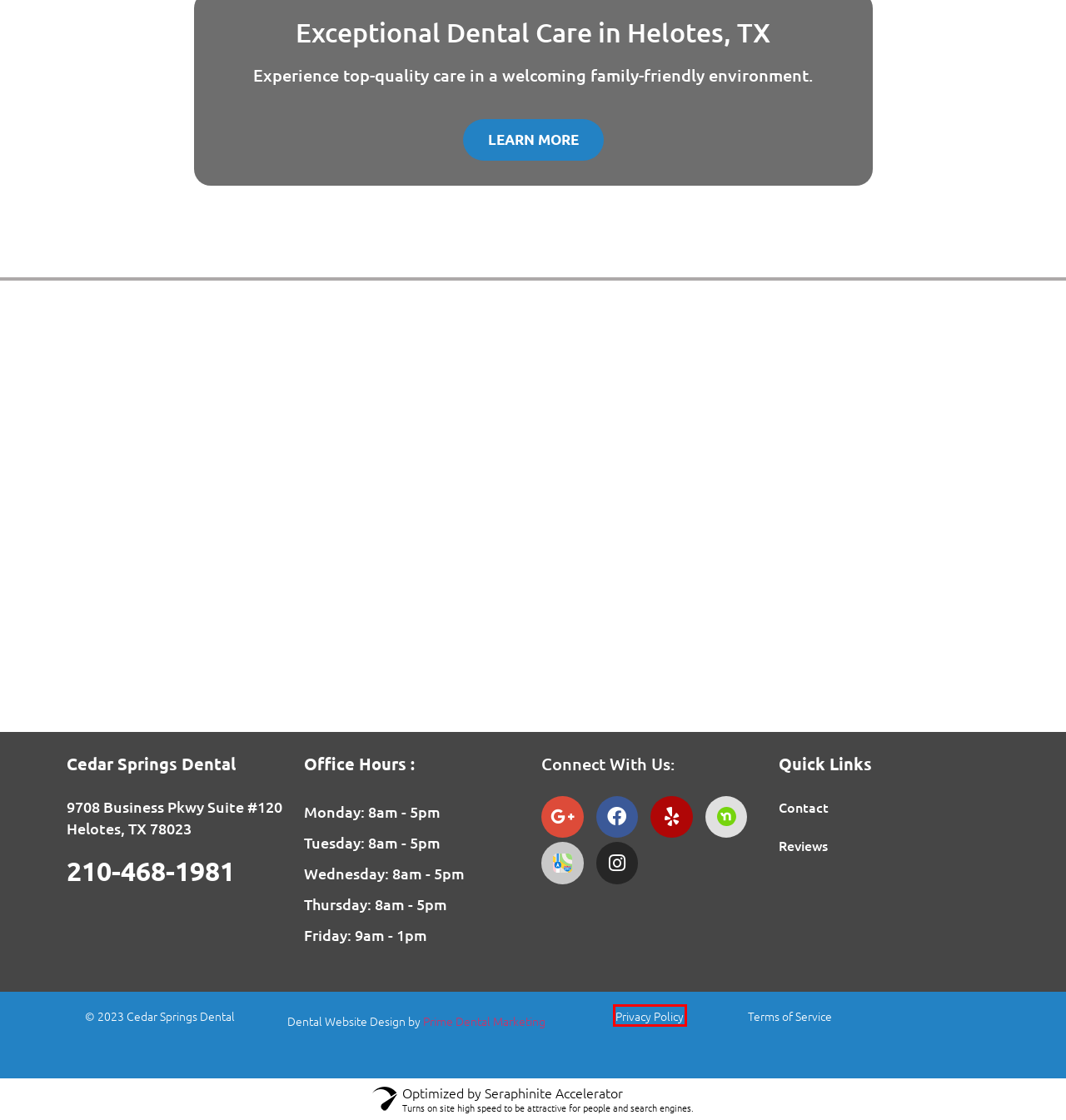You see a screenshot of a webpage with a red bounding box surrounding an element. Pick the webpage description that most accurately represents the new webpage after interacting with the element in the red bounding box. The options are:
A. Privacy Policy - Helotes, TX - Cedar Springs Dental
B. Trusted Dentist in Helotes, TX - Schedule Your Appointment Today - Cedar Springs Dental
C. Contact - Helotes, TX - Cedar Springs Dental
D. Terms of Service - Helotes, TX - Cedar Springs Dental
E. New Patients - Helotes, TX - Cedar Springs Dental
F. Reviews - Helotes, TX - Cedar Springs Dental
G. Dental Marketing Company - Dental Lead Generation - Prime Dental Marketing
H. Google

A